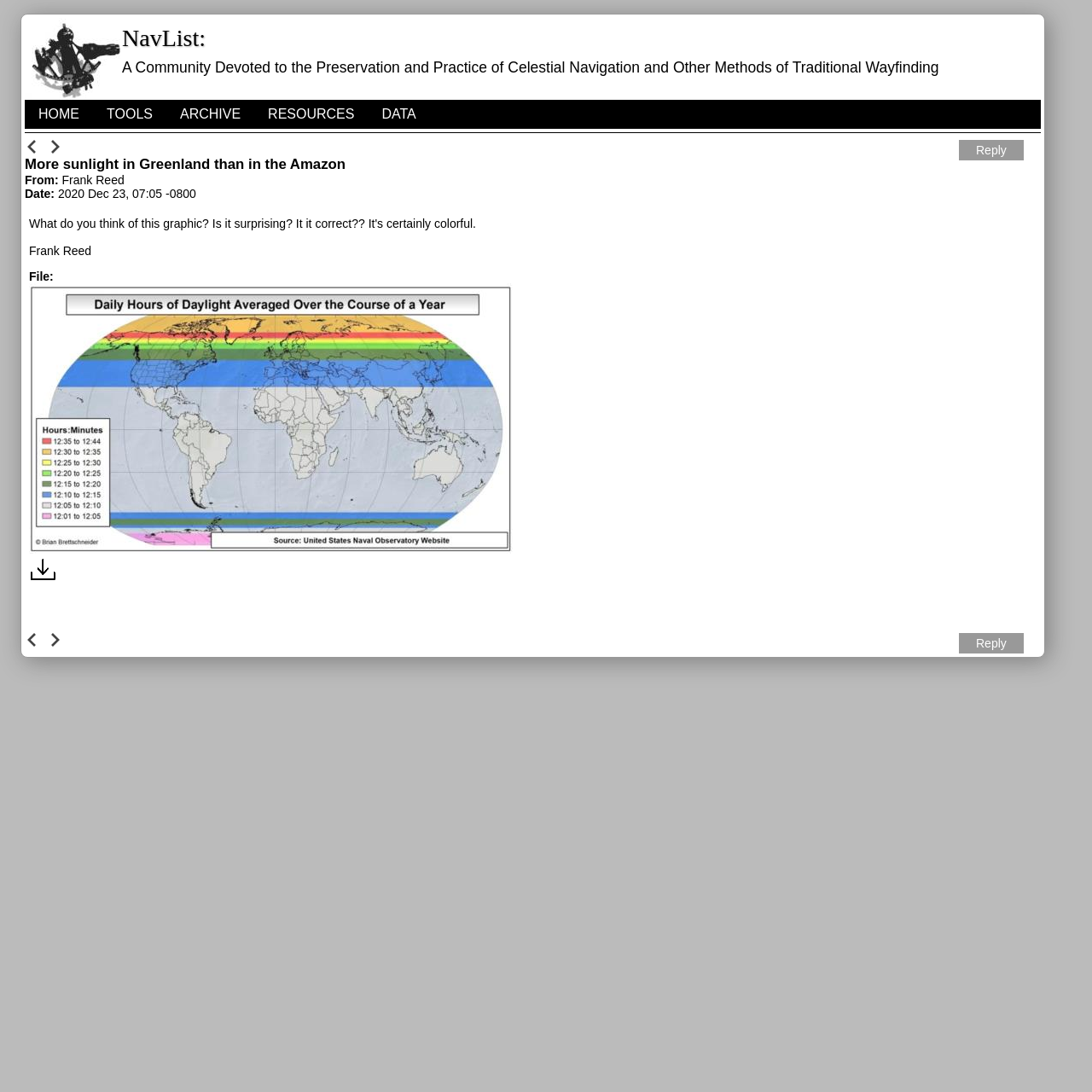Identify the bounding box coordinates for the UI element described as follows: "Archive". Ensure the coordinates are four float numbers between 0 and 1, formatted as [left, top, right, bottom].

[0.152, 0.091, 0.233, 0.118]